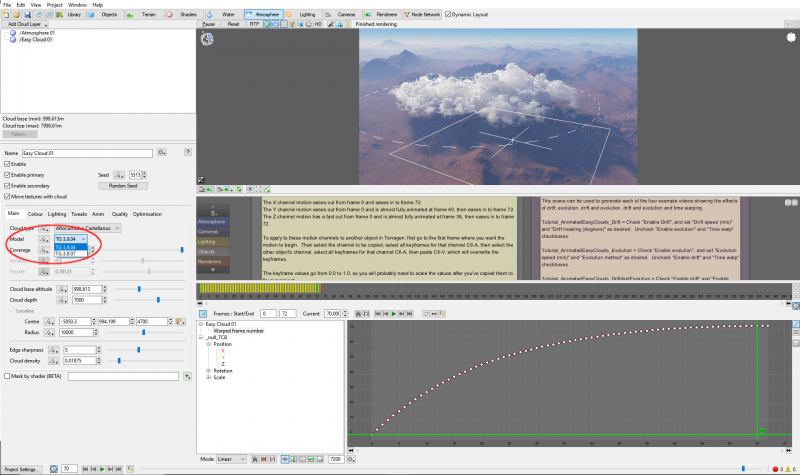Capture every detail in the image and describe it fully.

The image displays a user interface from a cloud simulation software, likely Terragen, illustrating the parameters for customizing an "Easy Cloud" model. On the left side, various cloud attributes are visible, including sliders for adjustments to the cloud's characteristics such as "Cloud Depth" and "Cloud Height," with the specific values indicated in red above the sliders. To the right, a rendered view shows a realistic cloud formation hovering above a mountainous landscape, with attention to detail in the cloud's texture and lighting. The bottom section of the interface contains a graph for animated control, specifically showing the timeline for cloud evolution, allowing users to fine-tune parameters like speed and direction of cloud movement. This image is likely part of a tutorial aimed at helping users animate and manipulate cloud formations effectively within their projects.